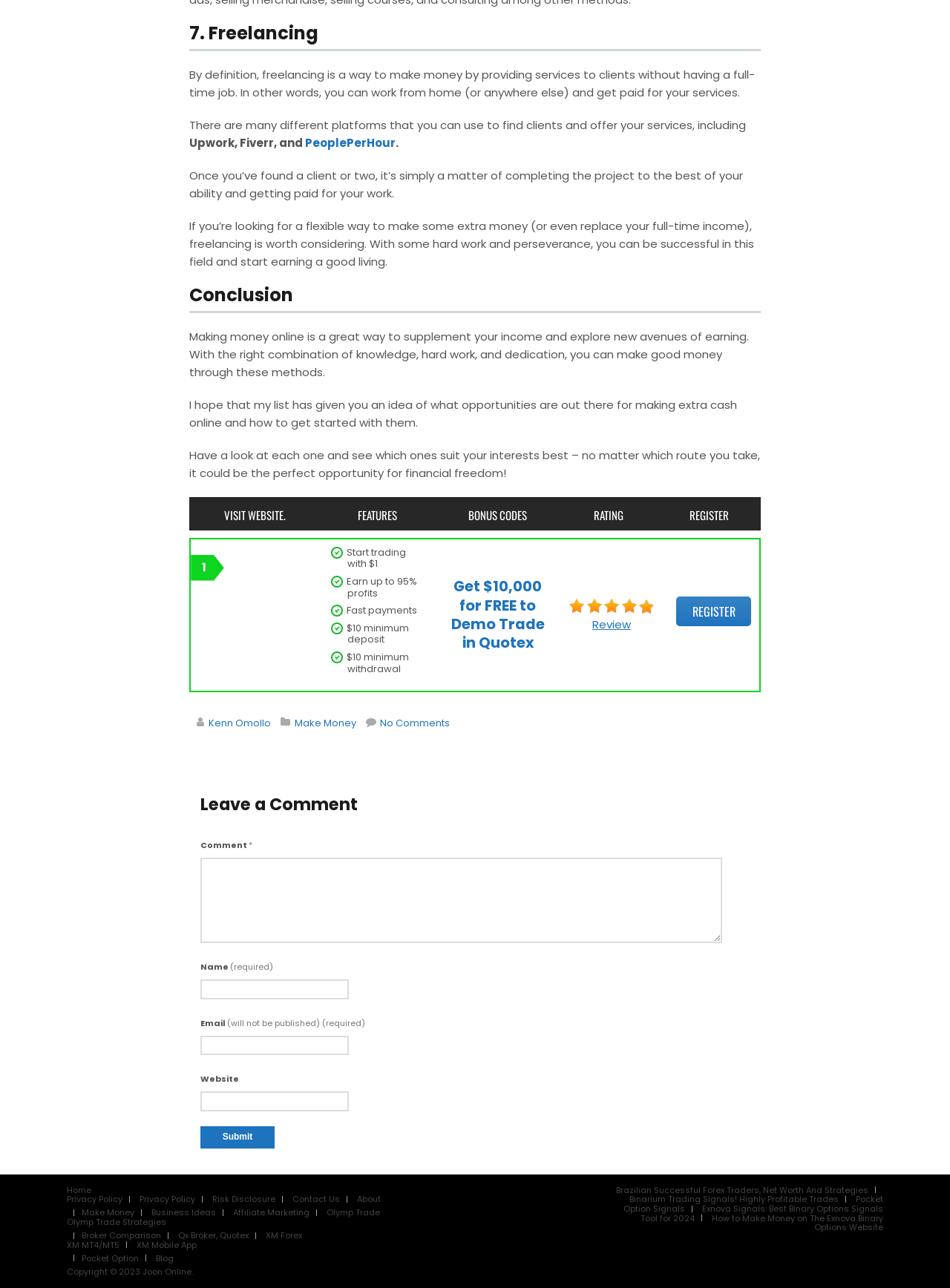Please pinpoint the bounding box coordinates for the region I should click to adhere to this instruction: "Enter a comment in the 'Comment *' textbox".

[0.211, 0.666, 0.76, 0.732]